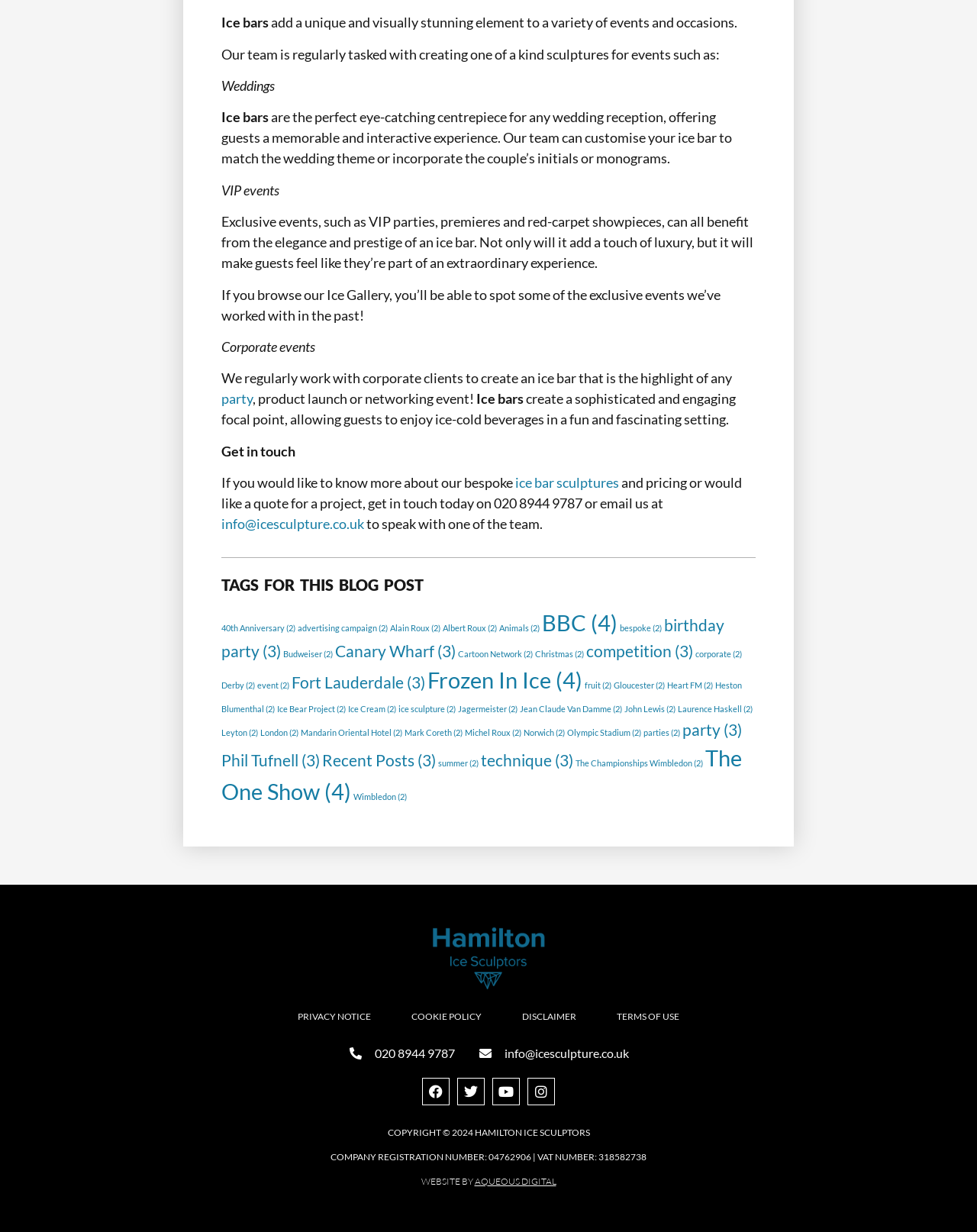Determine the bounding box coordinates of the clickable element to achieve the following action: 'browse 'Ice Gallery''. Provide the coordinates as four float values between 0 and 1, formatted as [left, top, right, bottom].

[0.227, 0.232, 0.738, 0.262]